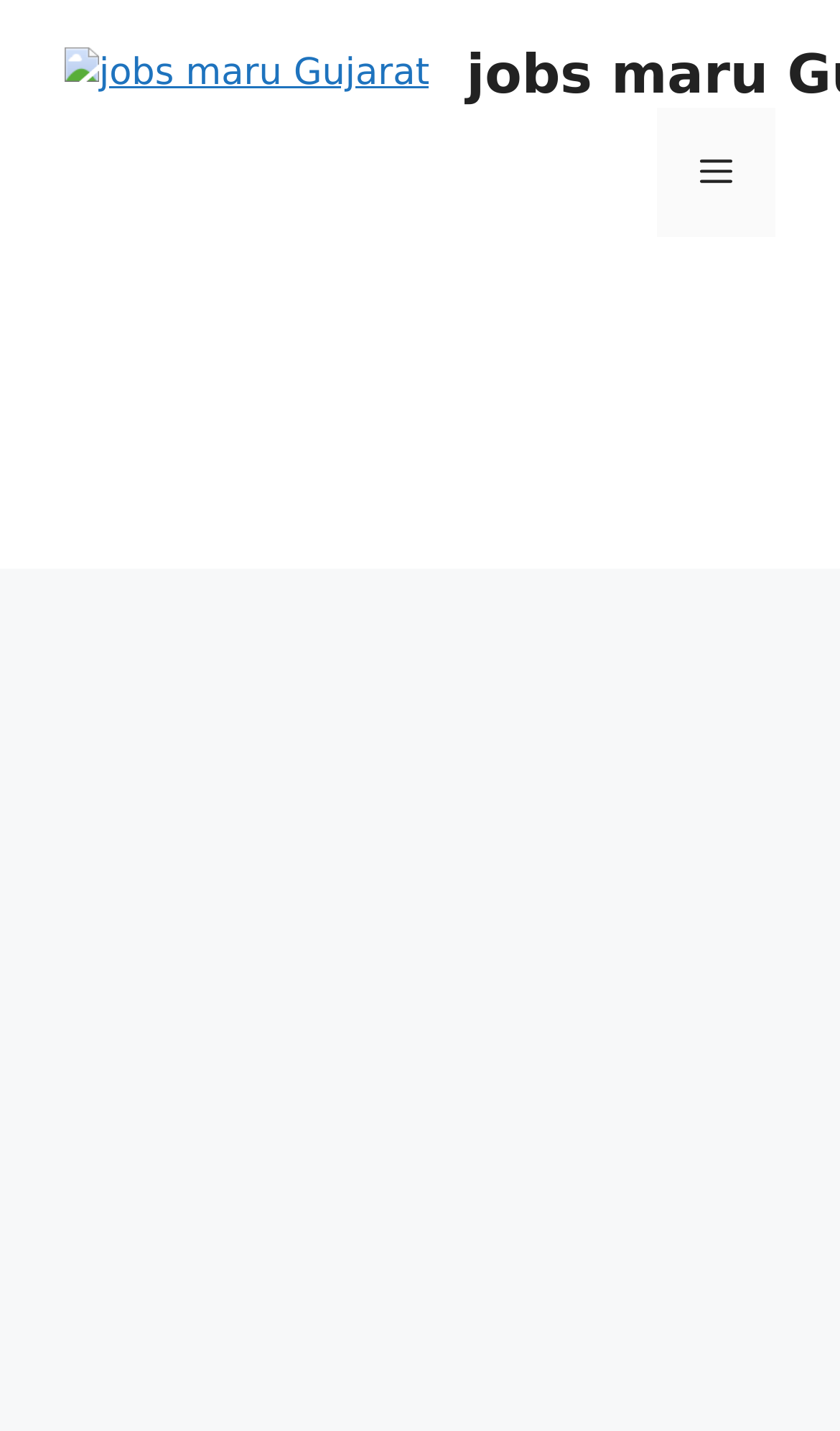Provide a short answer to the following question with just one word or phrase: How many iframes are present on the webpage?

2